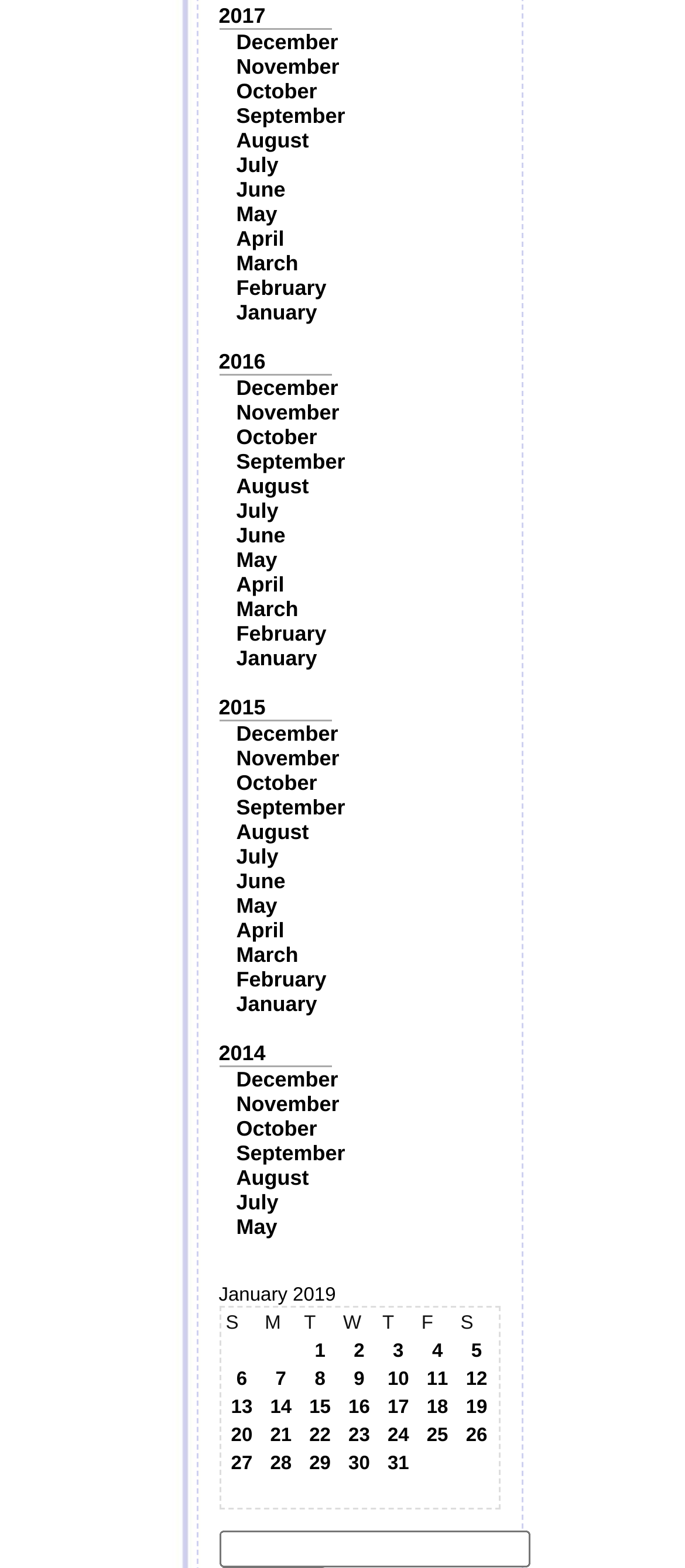Are there any links in the calendar?
Examine the image and give a concise answer in one word or a short phrase.

Yes